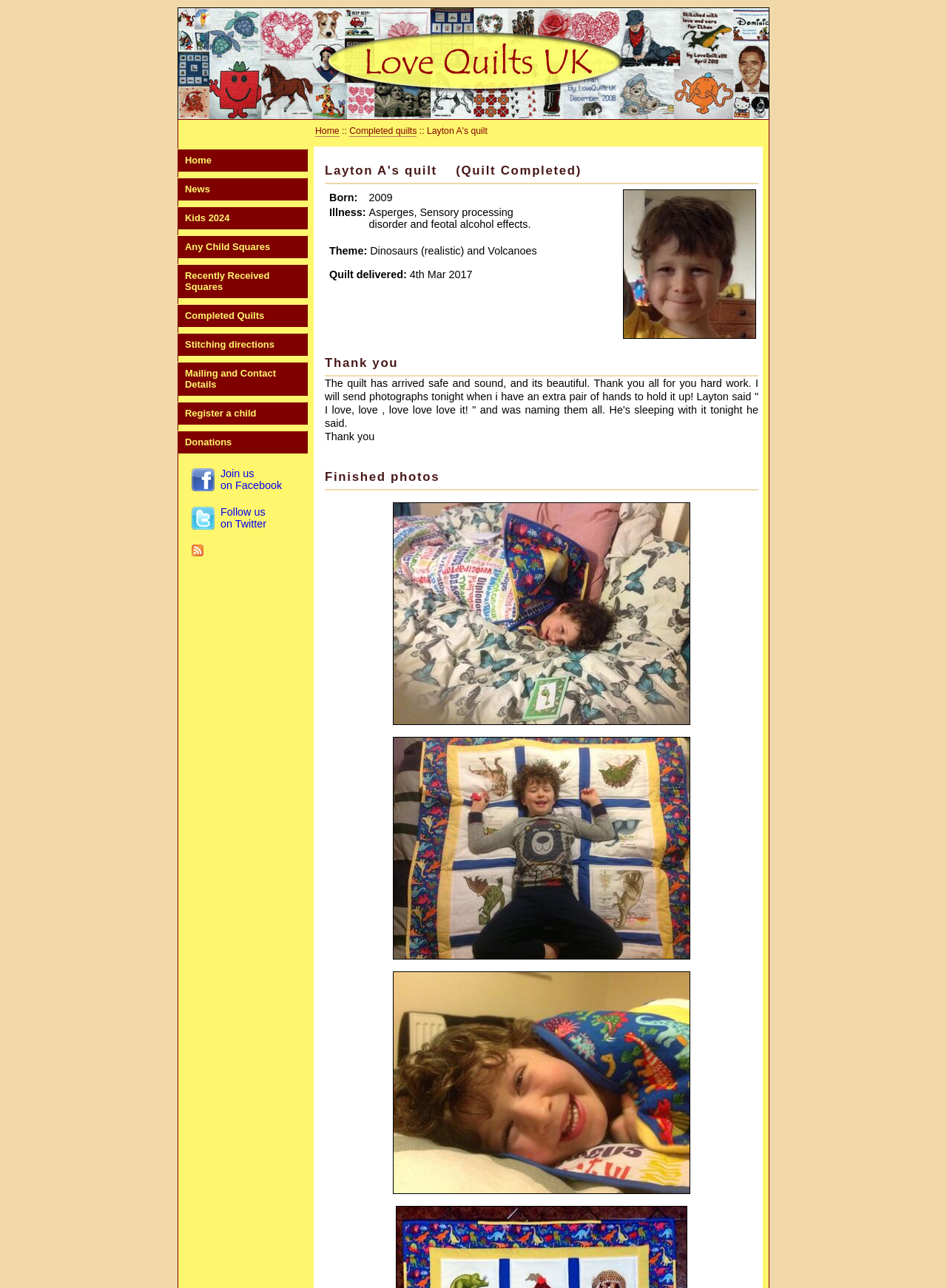Locate the bounding box coordinates of the area you need to click to fulfill this instruction: 'View Completed Quilts'. The coordinates must be in the form of four float numbers ranging from 0 to 1: [left, top, right, bottom].

[0.188, 0.236, 0.325, 0.254]